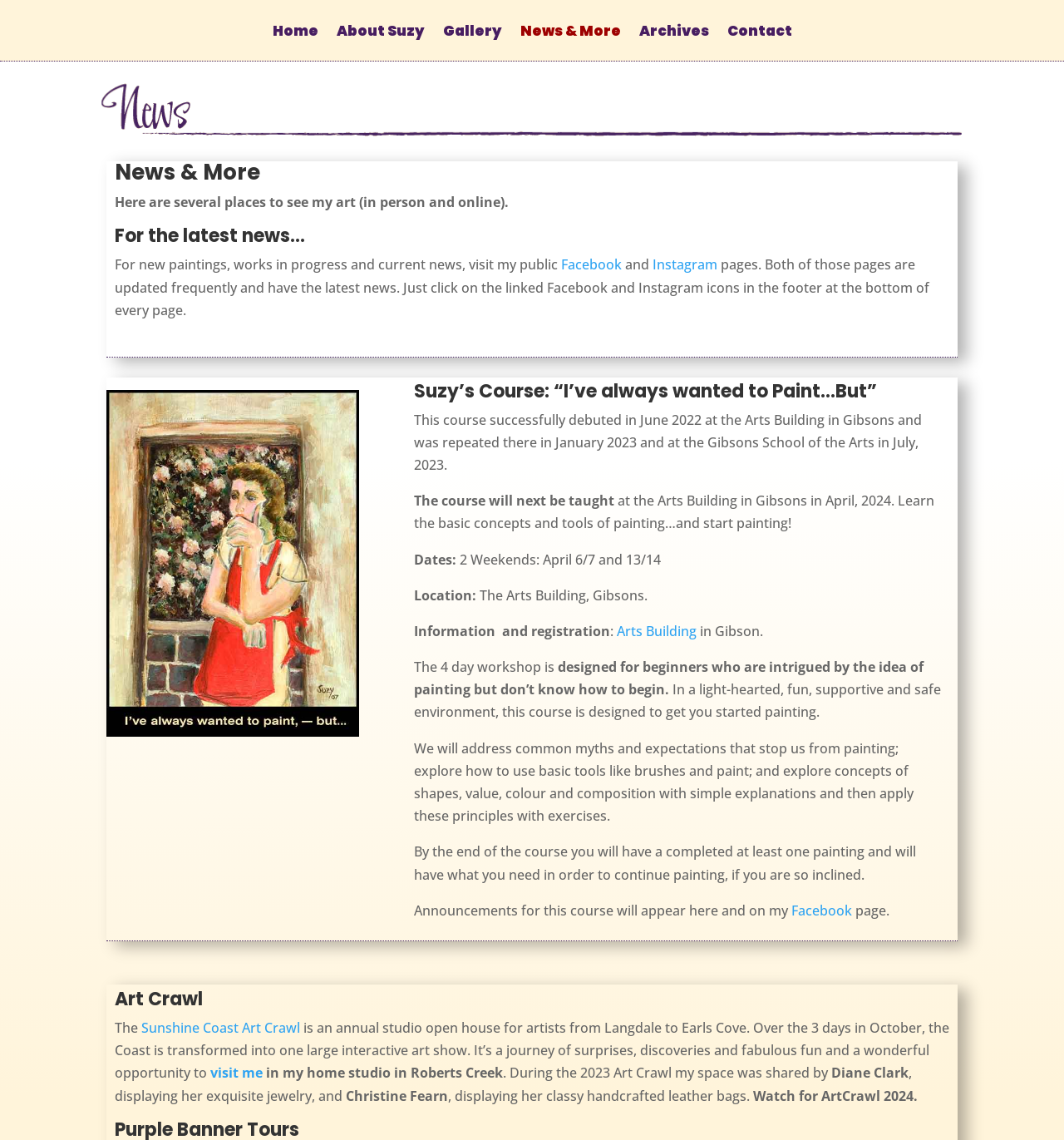Give a detailed overview of the webpage's appearance and contents.

The webpage is titled "News & More" and is part of the suzynaylor.ca website. At the top, there is a navigation menu with links to "Home", "About Suzy", "Gallery", "News & More", "Archives", and "Contact". Below the menu, there is a large image that spans most of the width of the page.

The main content of the page is divided into several sections. The first section has a heading "News & More" and contains a brief introduction to the page. Below this, there is a section with a heading "For the latest news…" that provides information about the artist's social media presence on Facebook and Instagram.

The next section has a heading "Suzy’s Course: “I’ve always wanted to Paint…But”" and describes an art course taught by Suzy. The course details, including dates, location, and registration information, are provided. There is also a brief description of the course content and what students can expect to learn.

Further down the page, there is a section with a heading "Art Crawl" that describes an annual studio open house event for artists on the Sunshine Coast. The event allows visitors to explore studios and interact with artists, and Suzy participates in the event, opening her home studio to visitors.

Throughout the page, there are several images and links to external websites, including Facebook and Instagram. The overall layout is organized and easy to follow, with clear headings and concise text.